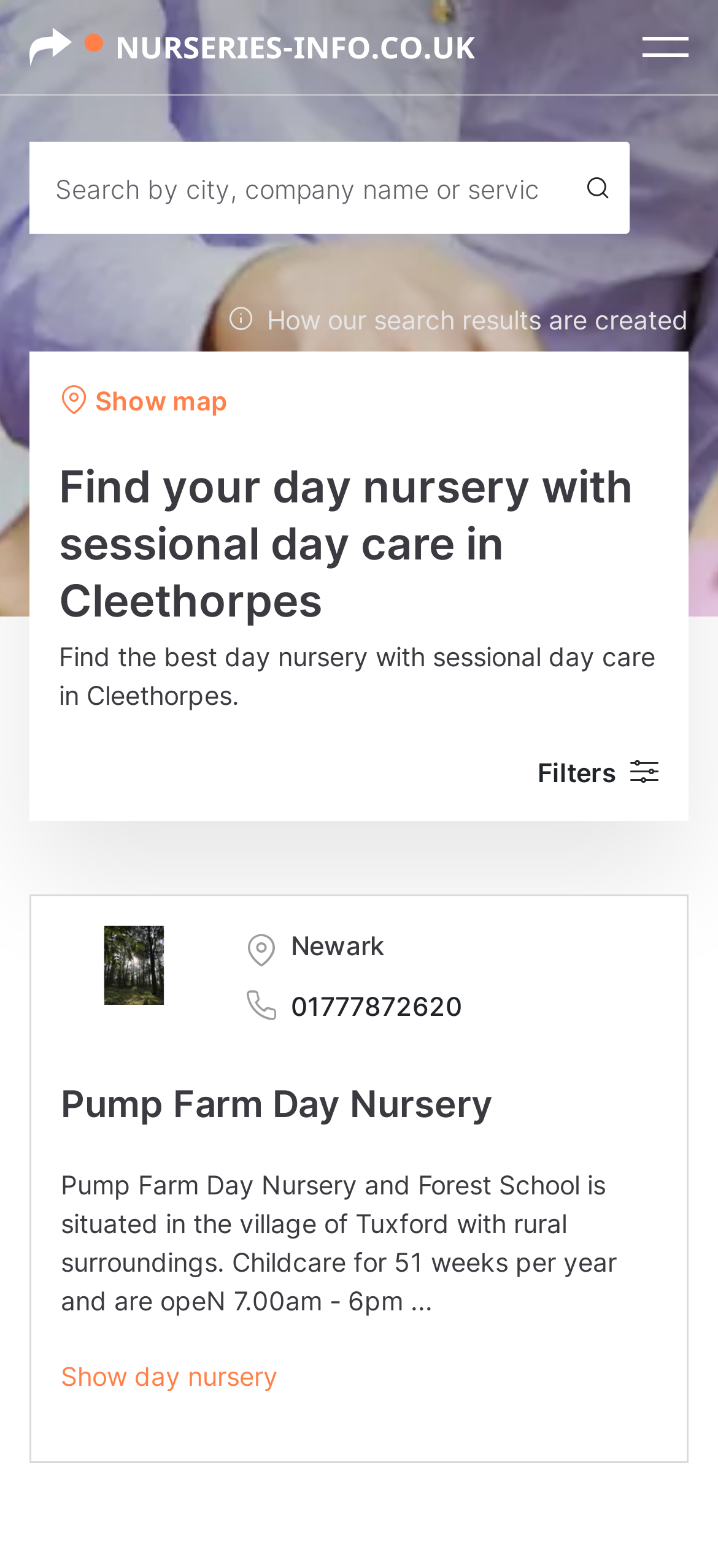What is the purpose of this webpage?
Refer to the screenshot and respond with a concise word or phrase.

Find day nursery